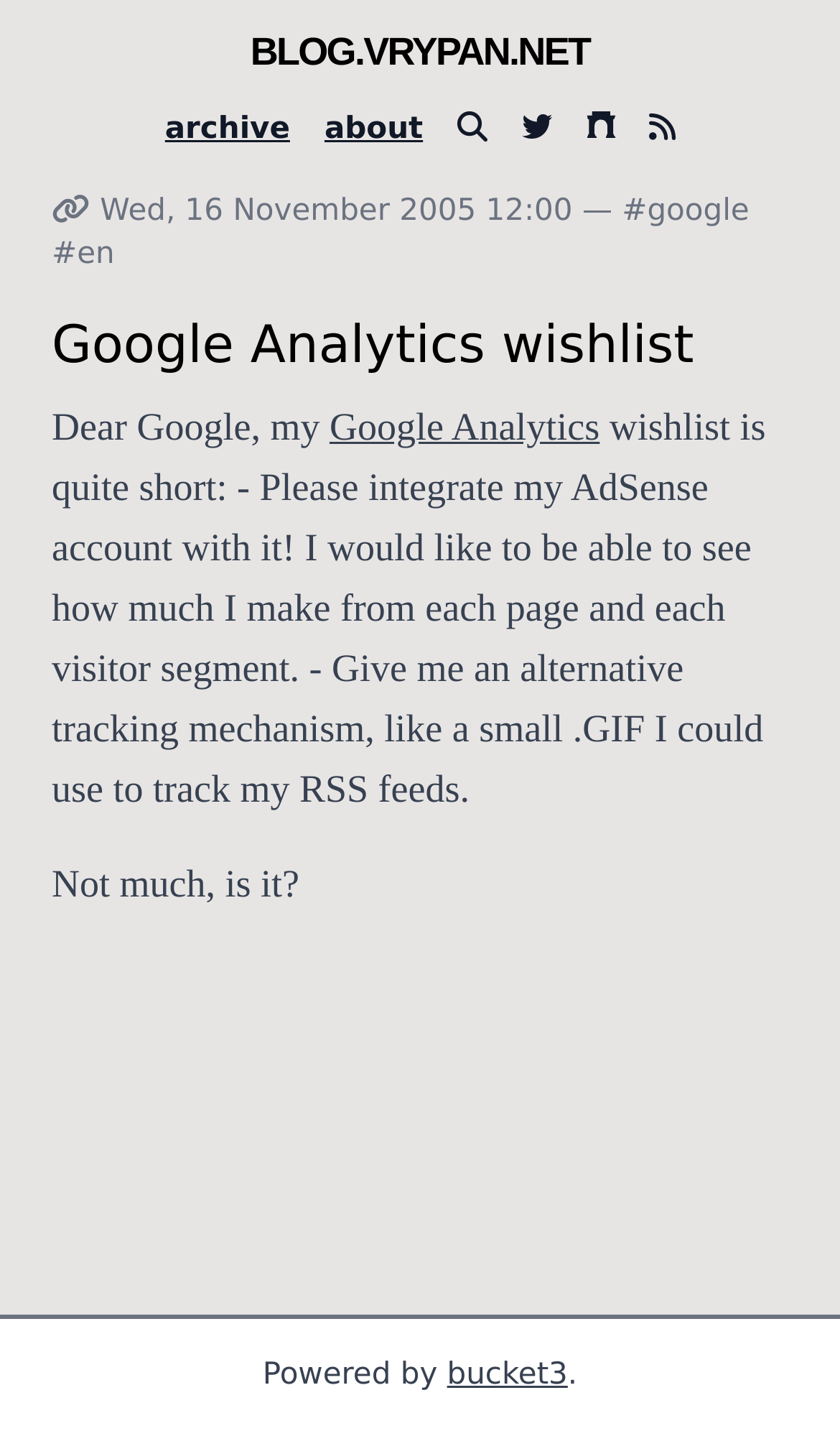Can you show the bounding box coordinates of the region to click on to complete the task described in the instruction: "go to blog homepage"?

[0.298, 0.015, 0.702, 0.057]